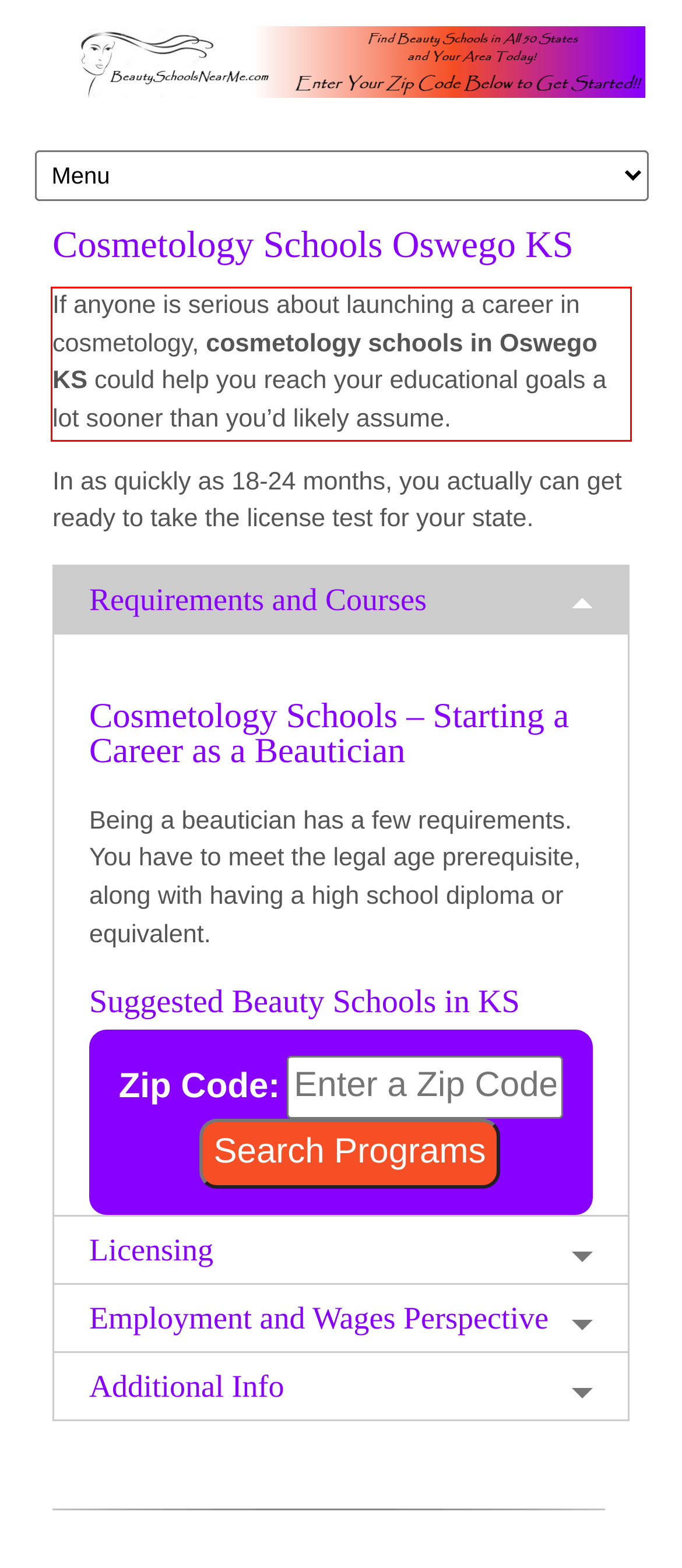Using the provided screenshot of a webpage, recognize and generate the text found within the red rectangle bounding box.

If anyone is serious about launching a career in cosmetology, cosmetology schools in Oswego KS could help you reach your educational goals a lot sooner than you’d likely assume.